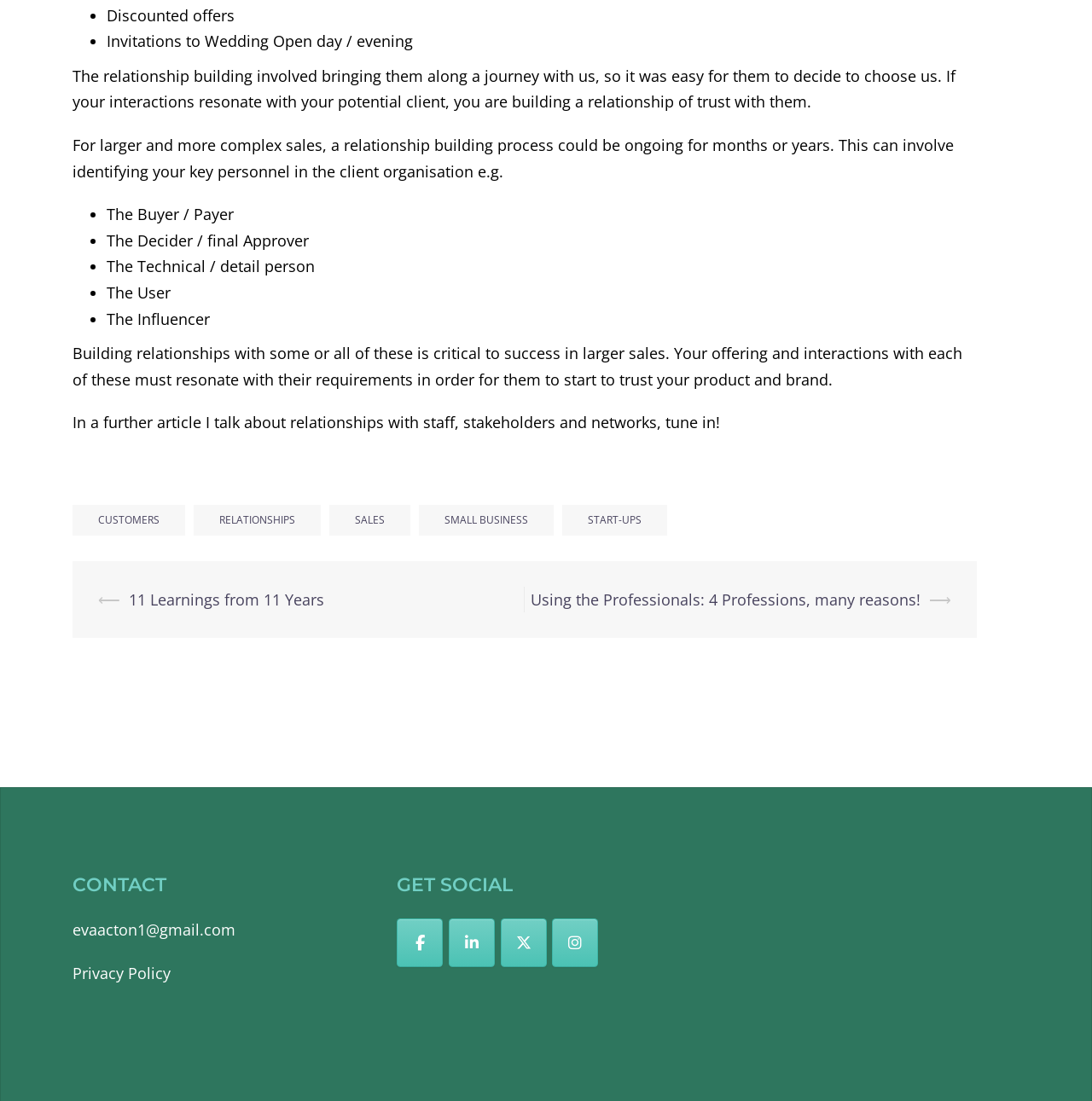Pinpoint the bounding box coordinates of the clickable area needed to execute the instruction: "Click on CUSTOMERS". The coordinates should be specified as four float numbers between 0 and 1, i.e., [left, top, right, bottom].

[0.066, 0.458, 0.17, 0.486]